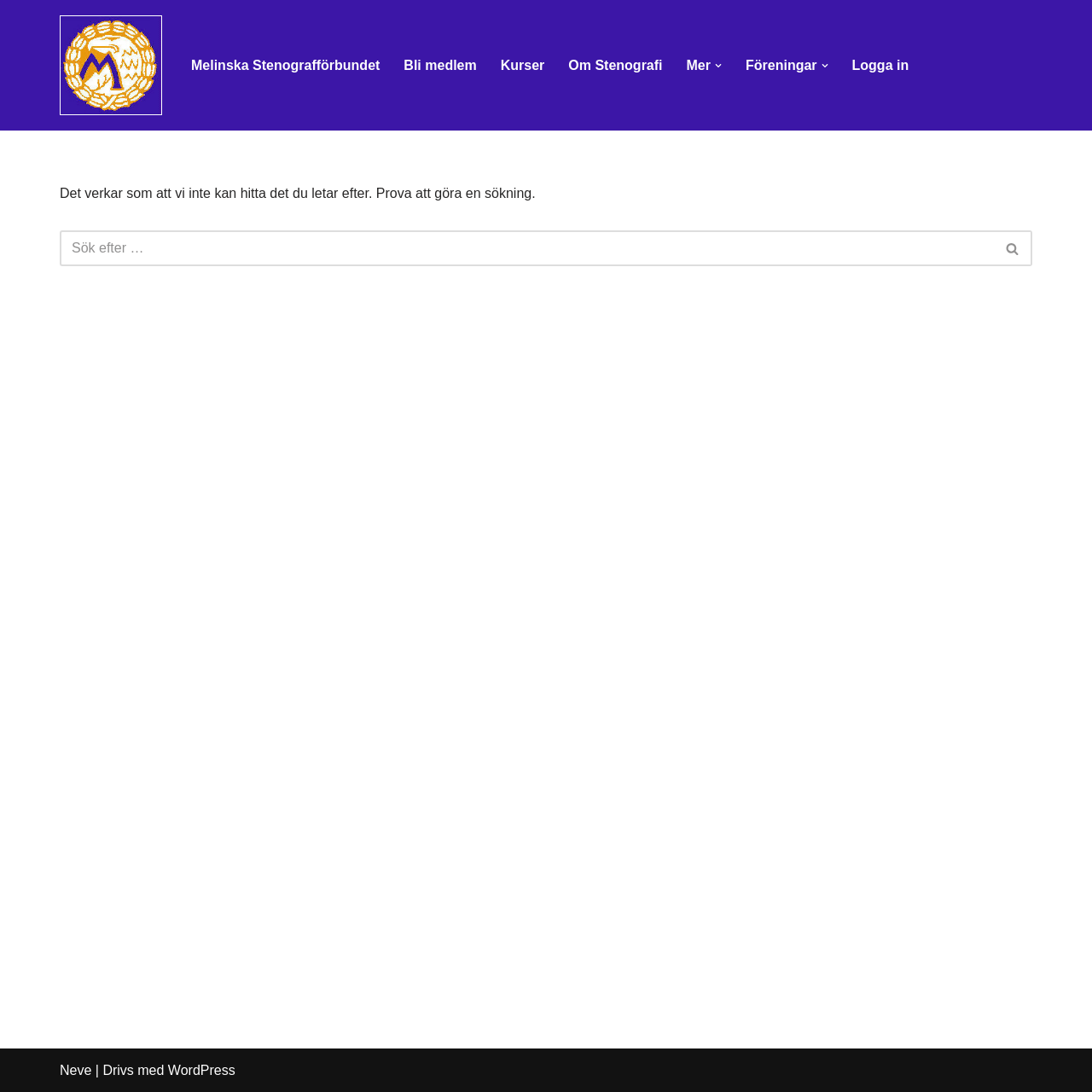Using the description: "parent_node: Sök efter … aria-label="Sök"", identify the bounding box of the corresponding UI element in the screenshot.

[0.91, 0.211, 0.945, 0.244]